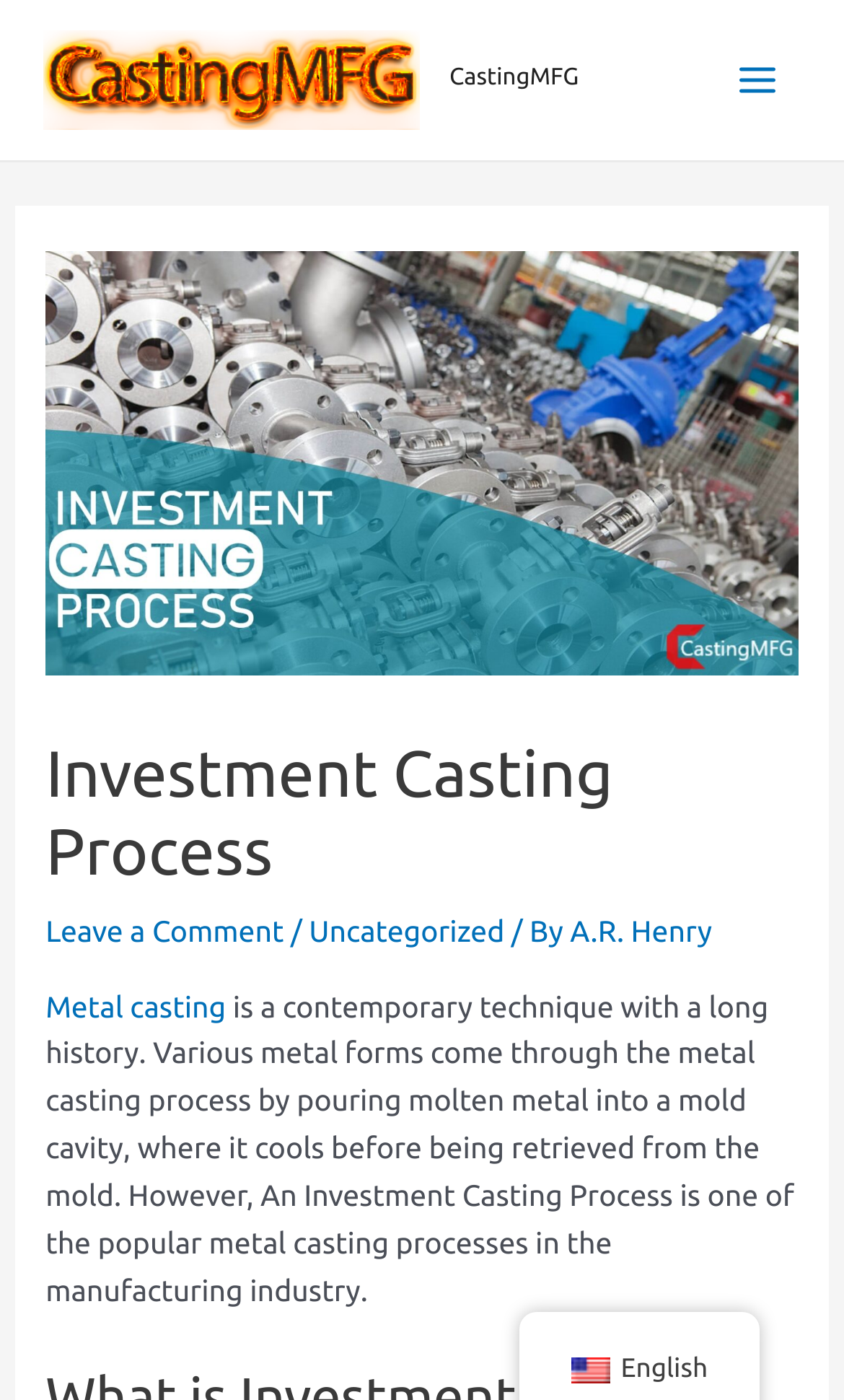What is the category of the article?
Deliver a detailed and extensive answer to the question.

The category of the article can be found at the bottom of the article, where it says 'Uncategorized'. This information is located below the article content and above the 'Leave a Comment' link.